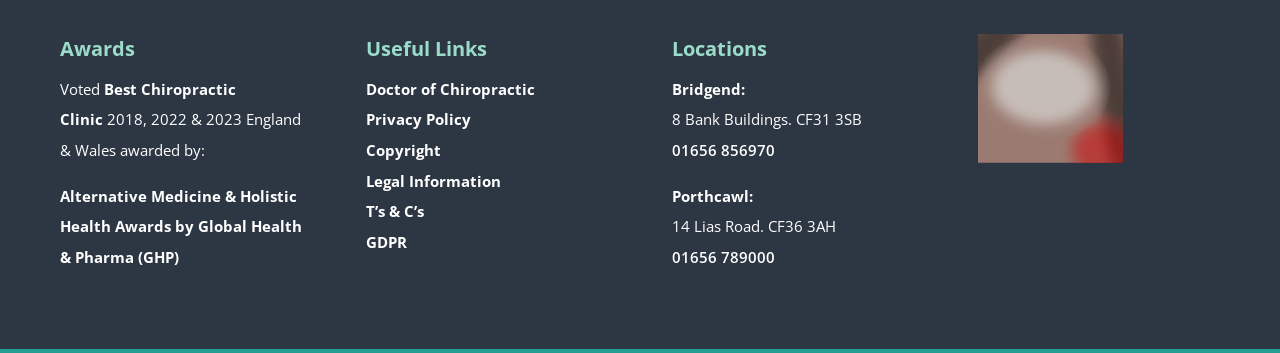Using the given description, provide the bounding box coordinates formatted as (top-left x, top-left y, bottom-right x, bottom-right y), with all values being floating point numbers between 0 and 1. Description: Copyright

[0.286, 0.396, 0.345, 0.453]